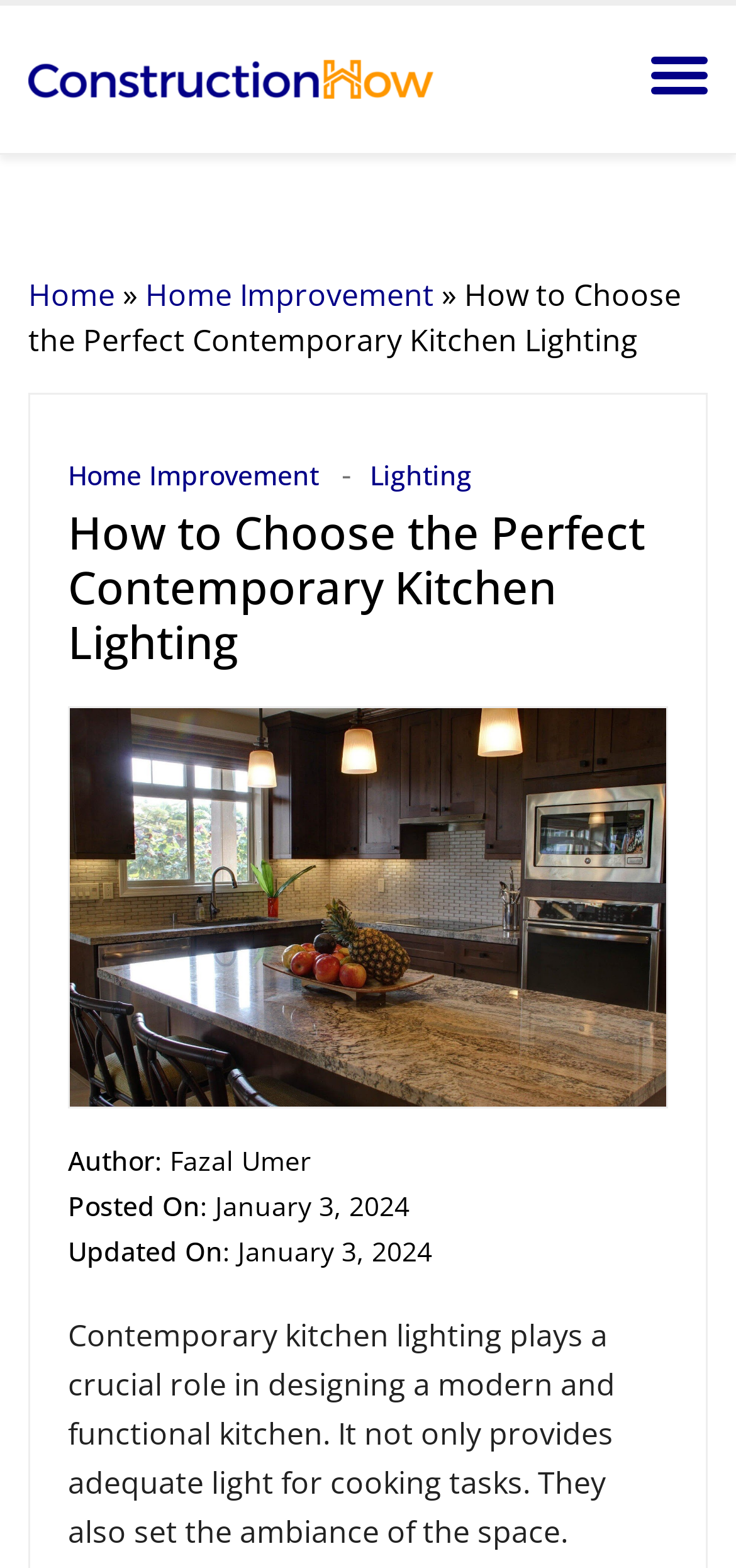Provide a thorough description of the webpage you see.

The webpage is about choosing the perfect contemporary kitchen lighting. At the top, there is a logo on the left and a search button on the right. Below the logo, there is a navigation bar with breadcrumbs, showing the path "Home > Home Improvement > How to Choose the Perfect Contemporary Kitchen Lighting". 

Below the navigation bar, there is a heading with the same title as the webpage, followed by a figure or image. The author's name, "Fazal Umer", and the posting date, "January 3, 2024", are displayed below the image. 

The main content of the webpage starts with a paragraph that explains the importance of contemporary kitchen lighting, stating that it not only provides adequate light for cooking tasks but also sets the ambiance of the space.